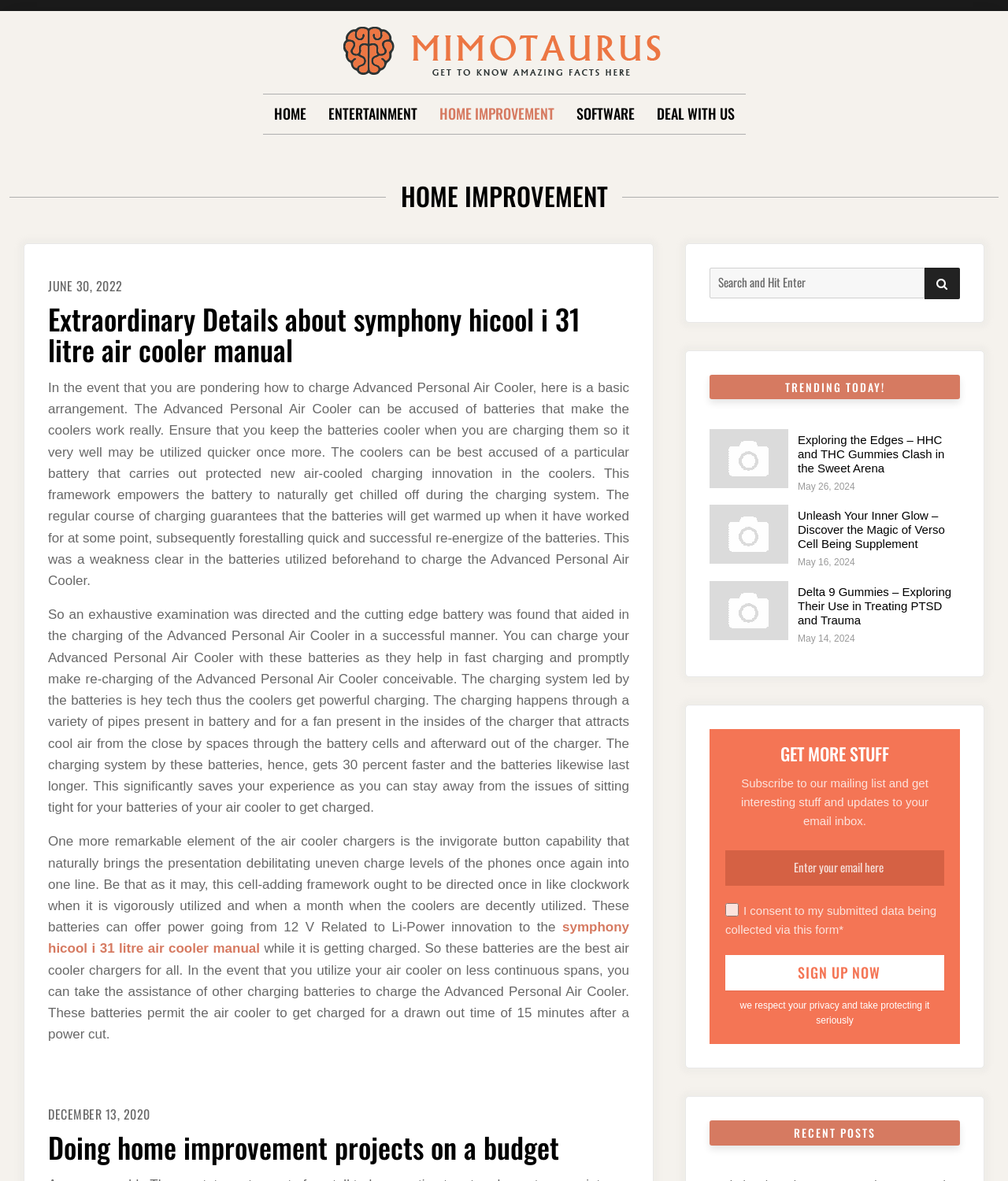Determine the bounding box coordinates of the UI element that matches the following description: "Home Improvement". The coordinates should be four float numbers between 0 and 1 in the format [left, top, right, bottom].

[0.436, 0.08, 0.55, 0.113]